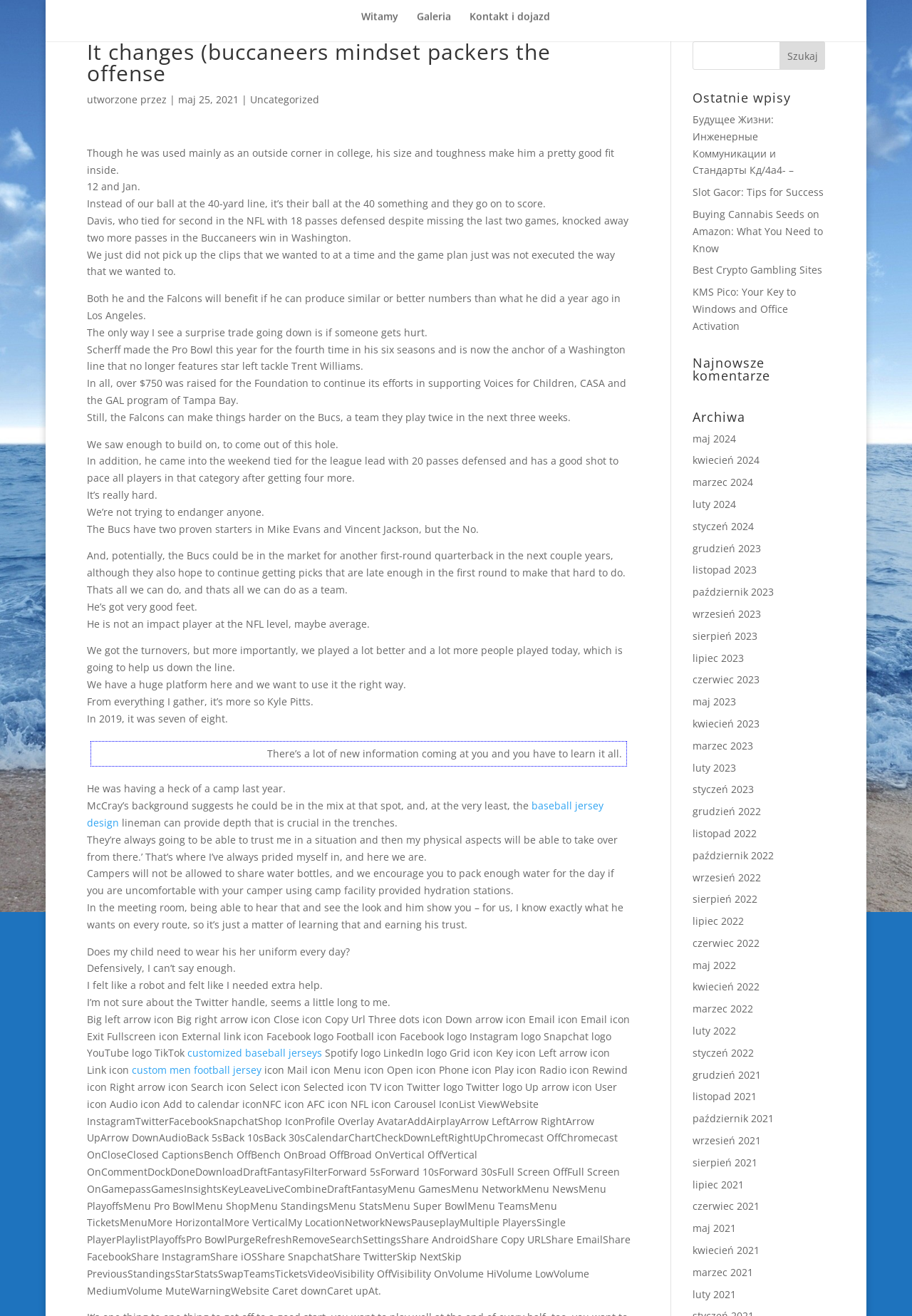What is the purpose of the search bar?
Please provide a single word or phrase in response based on the screenshot.

To search the website